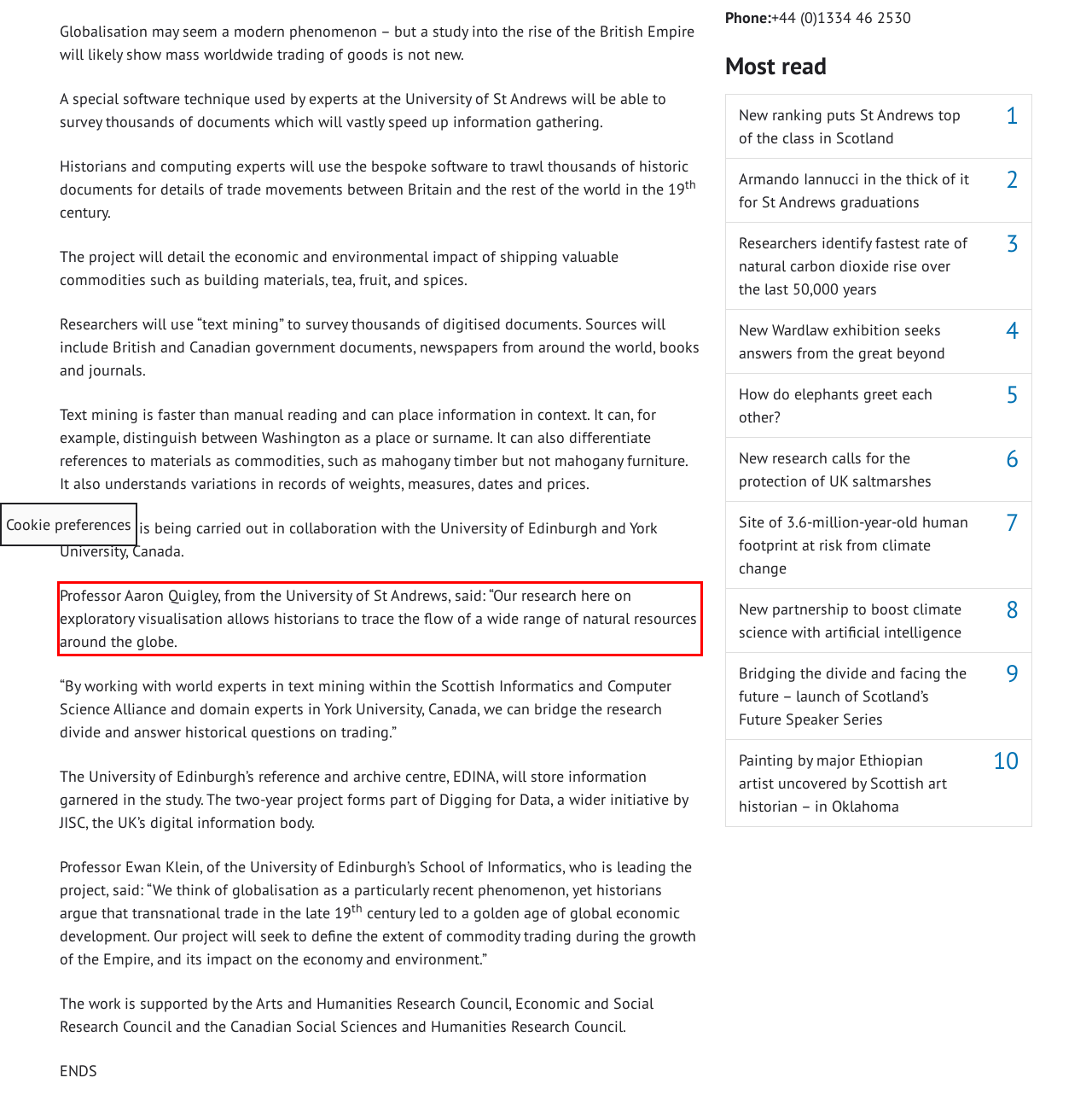With the provided screenshot of a webpage, locate the red bounding box and perform OCR to extract the text content inside it.

Professor Aaron Quigley, from the University of St Andrews, said: “Our research here on exploratory visualisation allows historians to trace the flow of a wide range of natural resources around the globe.